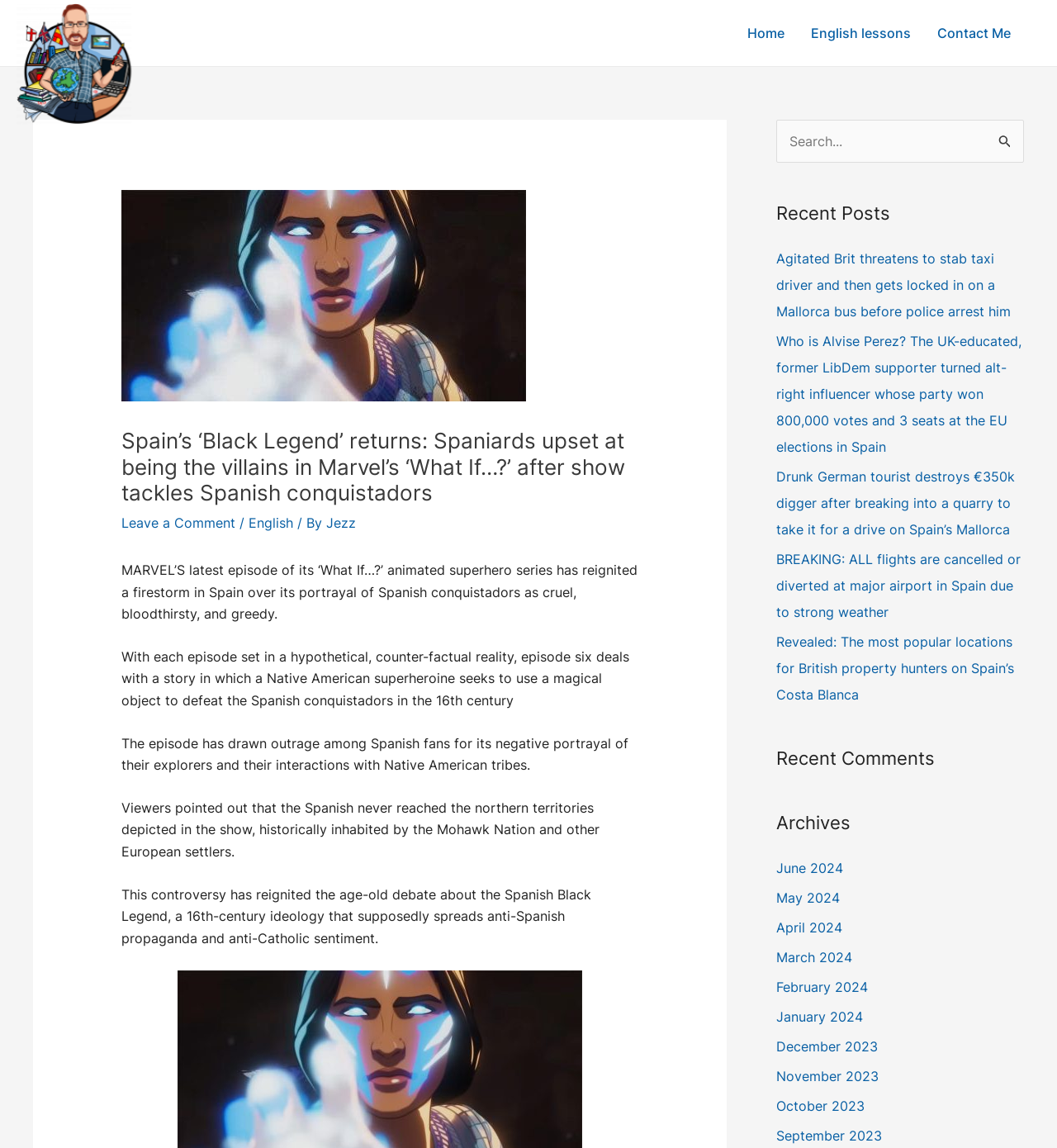Determine the bounding box for the UI element as described: "English lessons". The coordinates should be represented as four float numbers between 0 and 1, formatted as [left, top, right, bottom].

[0.755, 0.0, 0.874, 0.058]